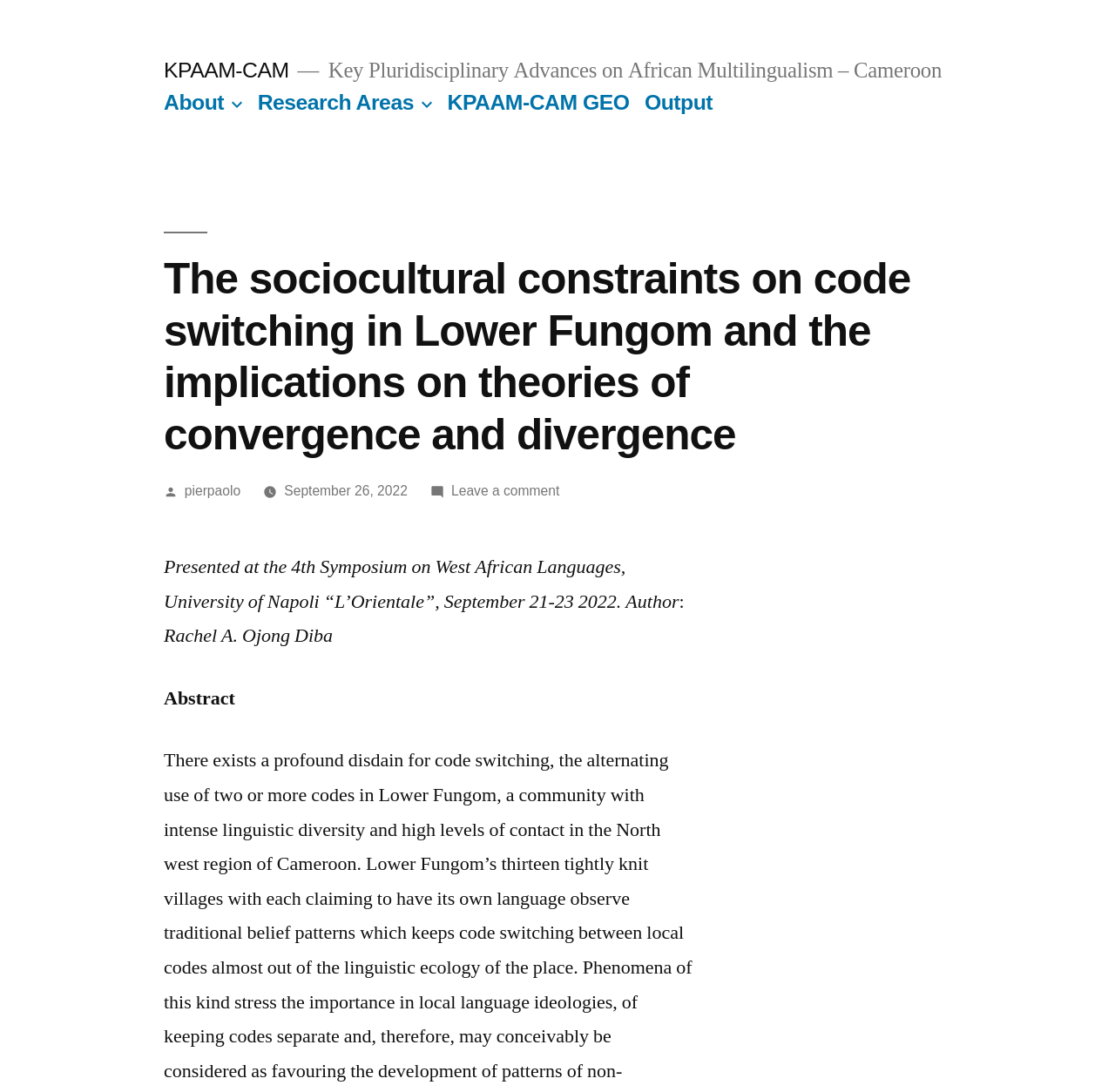What is the date of the 4th Symposium on West African Languages?
From the details in the image, provide a complete and detailed answer to the question.

I found the text 'Presented at the 4th Symposium on West African Languages, University of Napoli “L’Orientale”, September 21-23 2022.' and extracted the date from it.